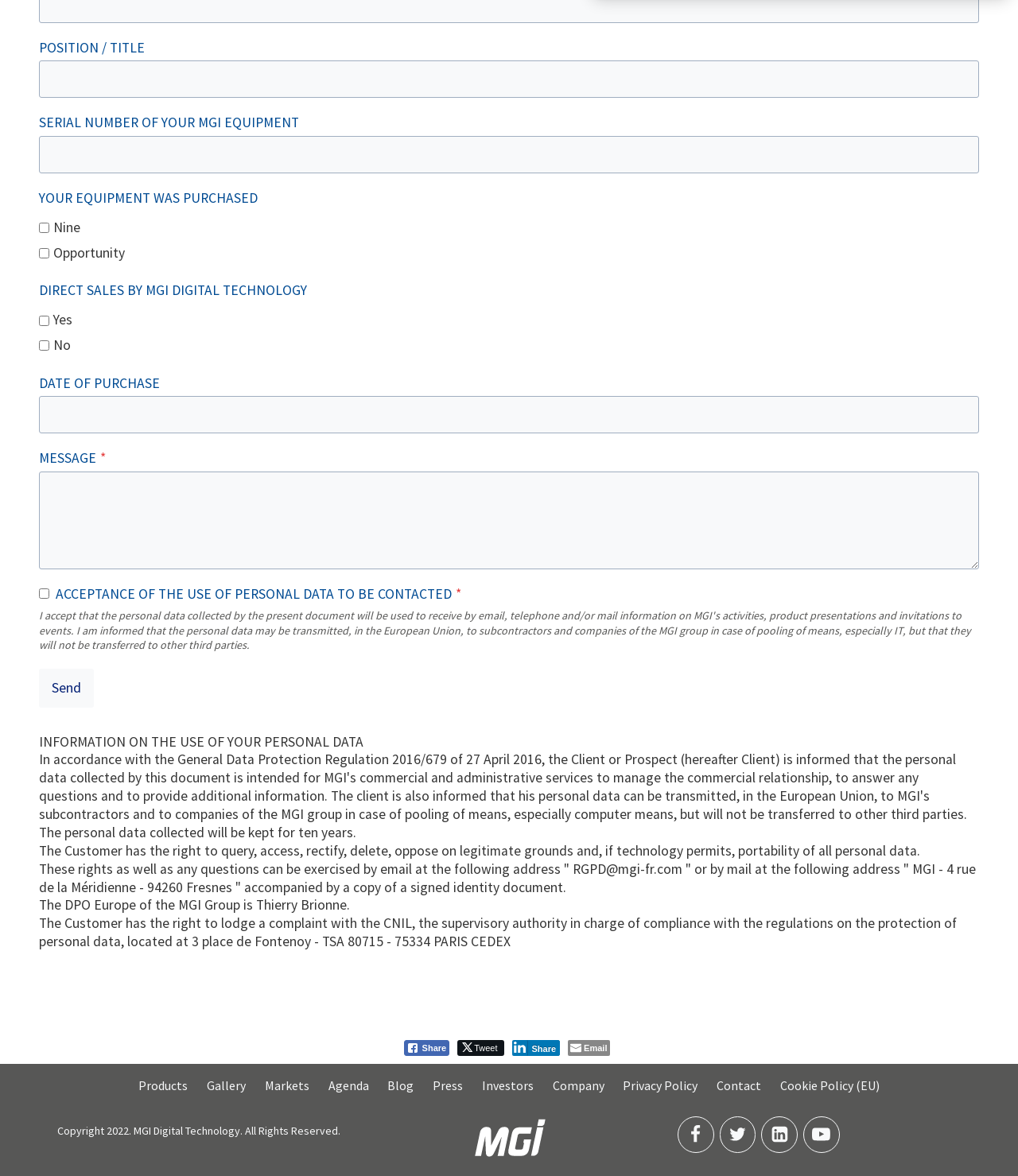Who is the DPO Europe of the MGI Group?
Please provide a single word or phrase as your answer based on the screenshot.

Thierry Brionne